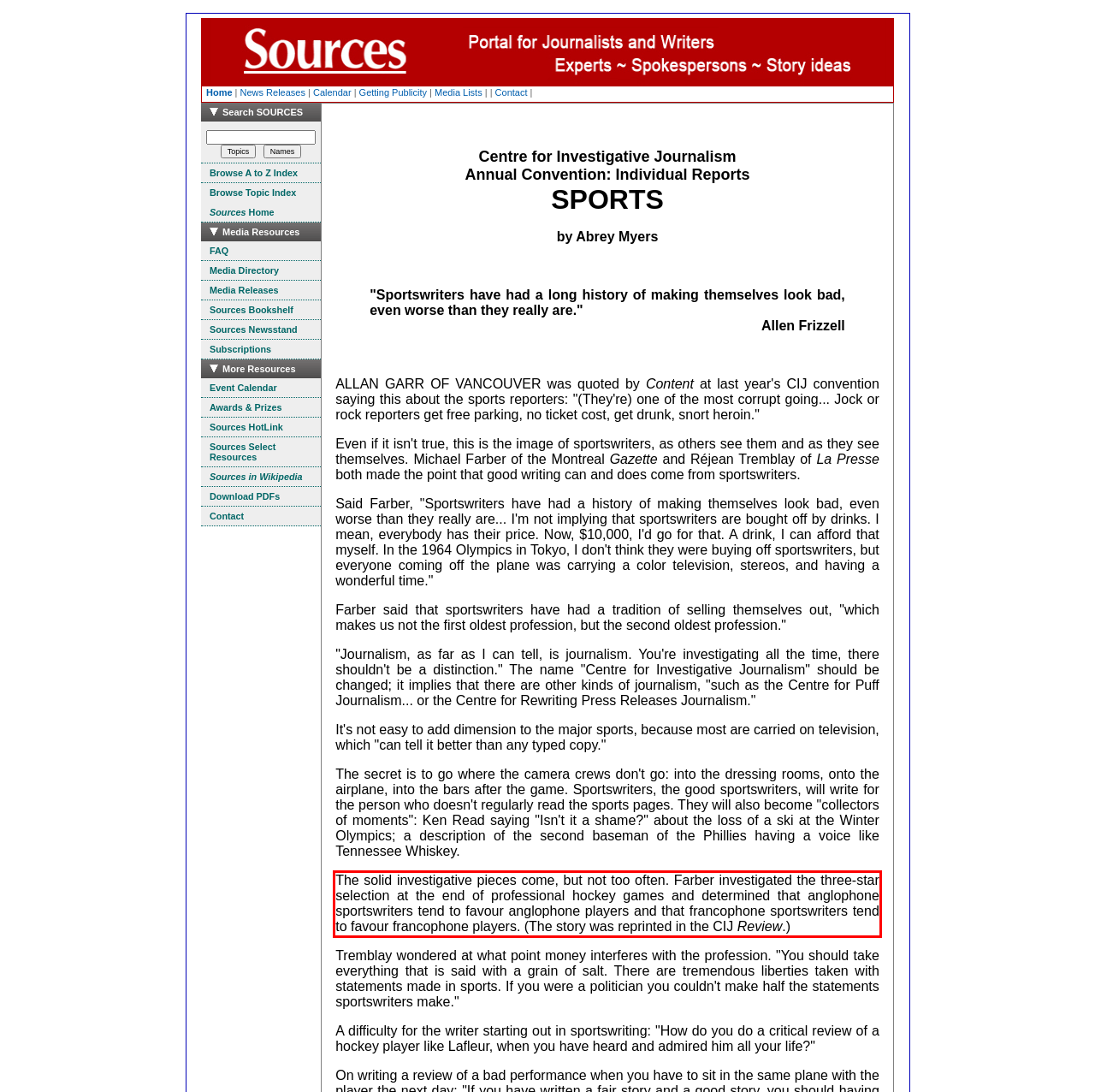In the screenshot of the webpage, find the red bounding box and perform OCR to obtain the text content restricted within this red bounding box.

The solid investigative pieces come, but not too often. Farber investigated the three-star selection at the end of professional hockey games and determined that anglophone sportswriters tend to favour anglophone players and that francophone sportswriters tend to favour francophone players. (The story was reprinted in the CIJ Review.)